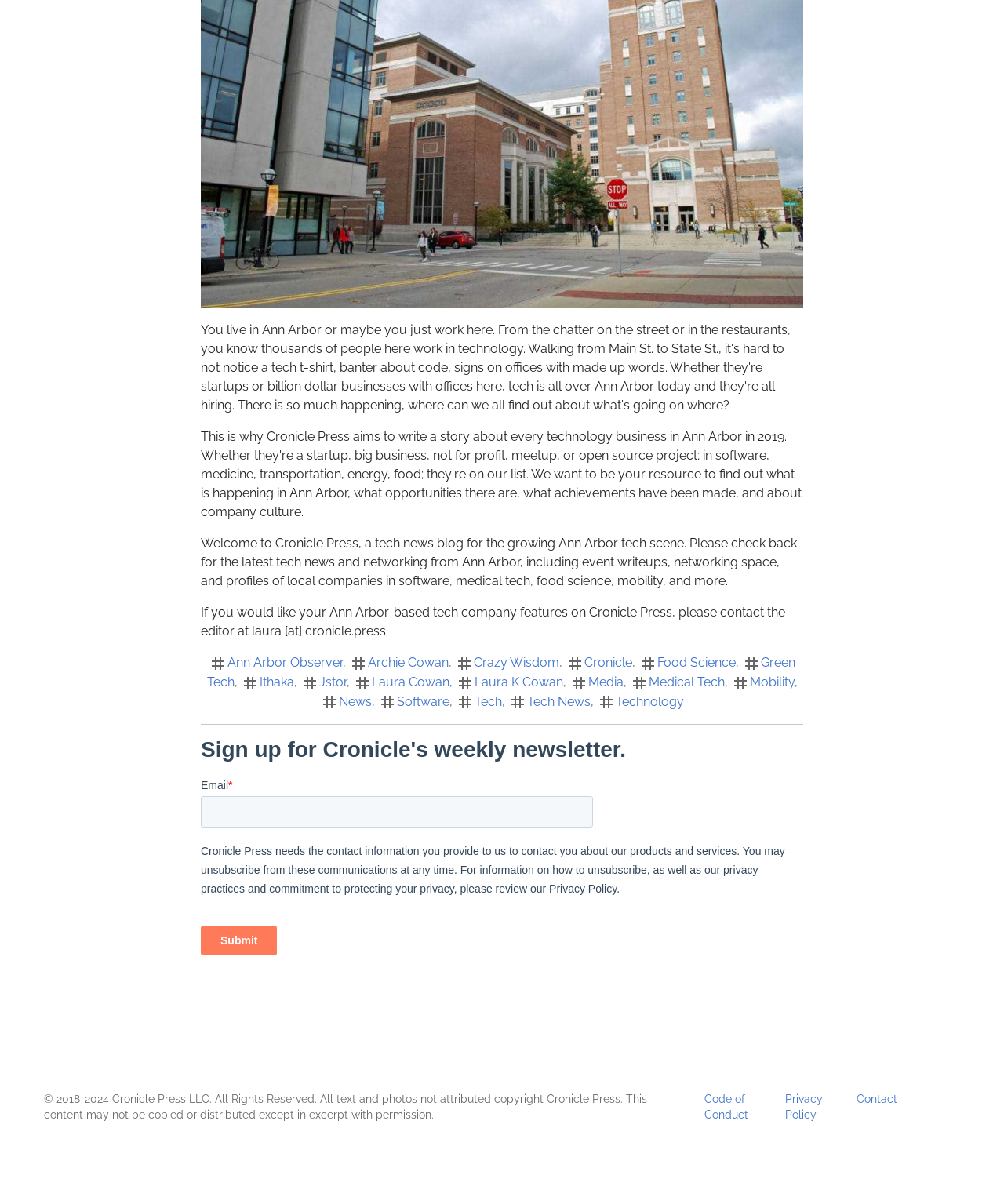Please provide the bounding box coordinate of the region that matches the element description: crazy wisdom. Coordinates should be in the format (top-left x, top-left y, bottom-right x, bottom-right y) and all values should be between 0 and 1.

[0.472, 0.544, 0.557, 0.556]